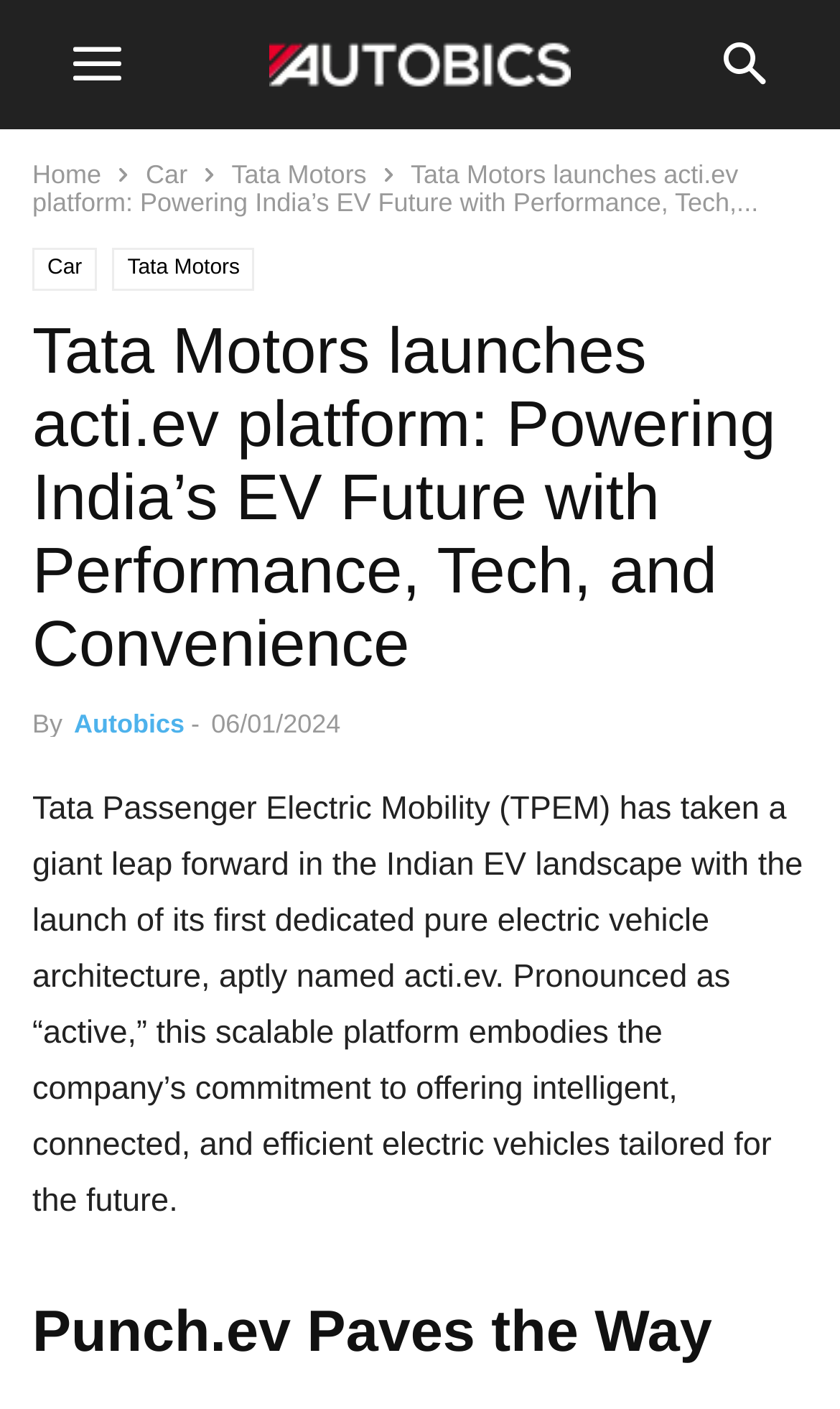Identify the bounding box coordinates for the UI element described as follows: "Toggle Log in". Ensure the coordinates are four float numbers between 0 and 1, formatted as [left, top, right, bottom].

None